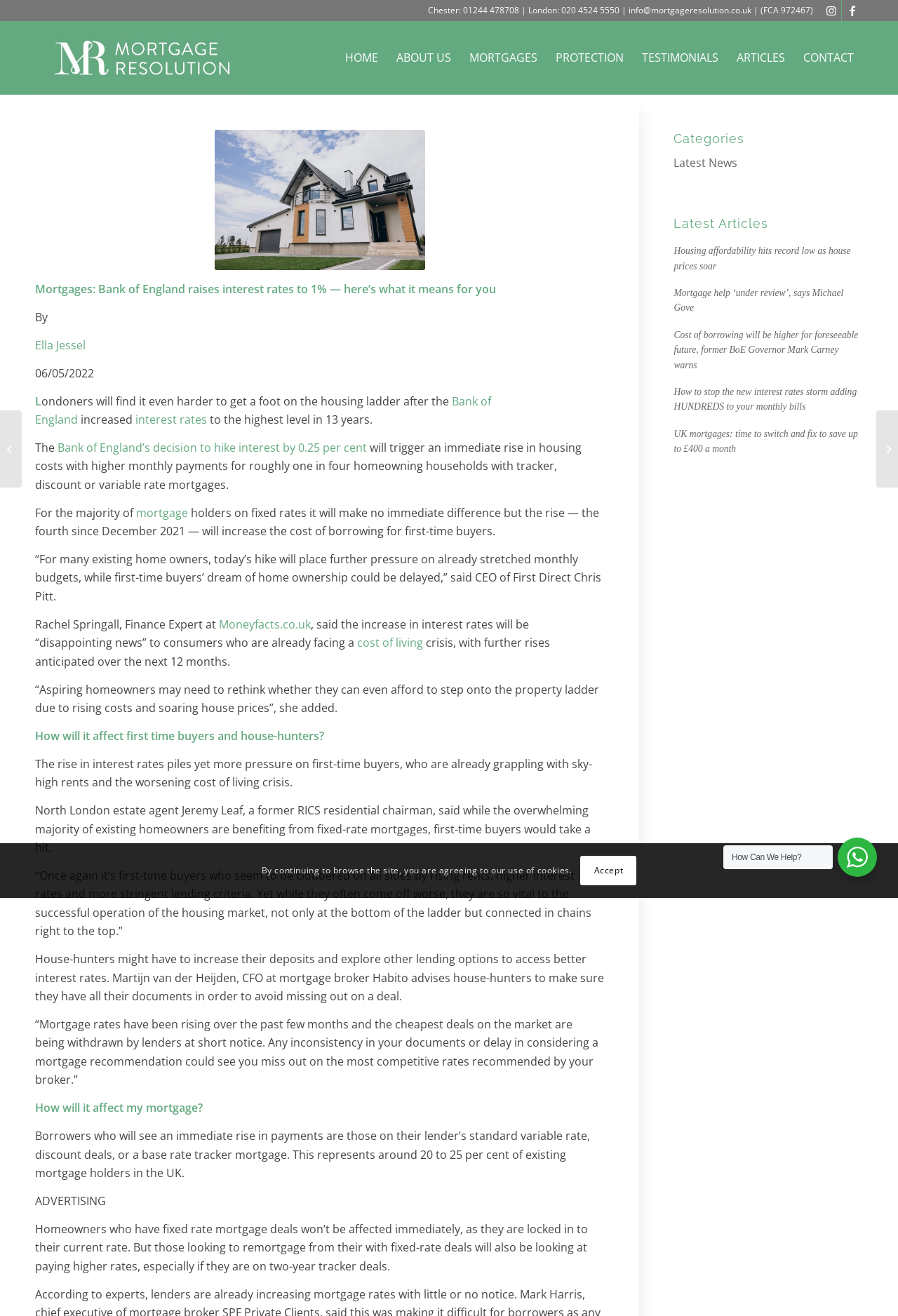Consider the image and give a detailed and elaborate answer to the question: 
Who is the CEO of First Direct?

The article quotes Chris Pitt, the CEO of First Direct, saying 'For many existing home owners, today’s hike will place further pressure on already stretched monthly budgets, while first-time buyers’ dream of home ownership could be delayed'.